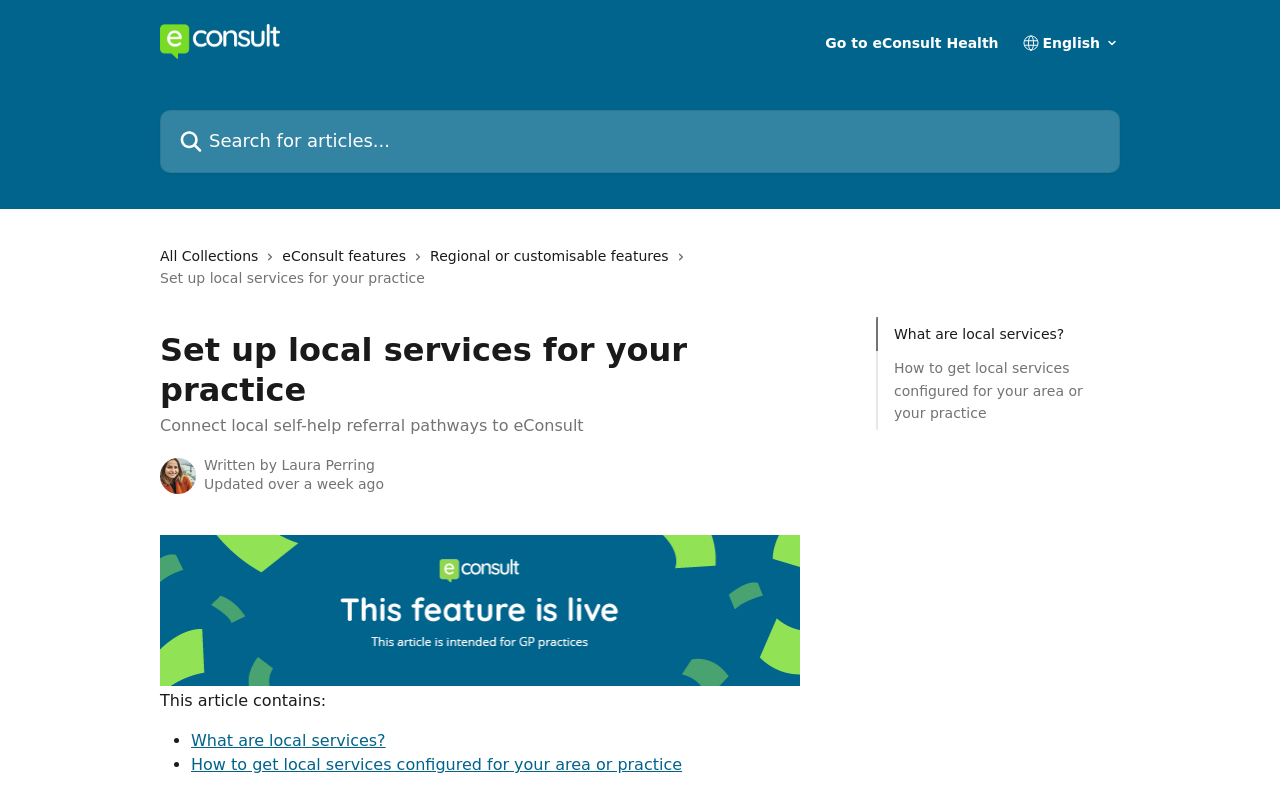Locate the bounding box coordinates of the element to click to perform the following action: 'View All Collections'. The coordinates should be given as four float values between 0 and 1, in the form of [left, top, right, bottom].

[0.125, 0.309, 0.208, 0.338]